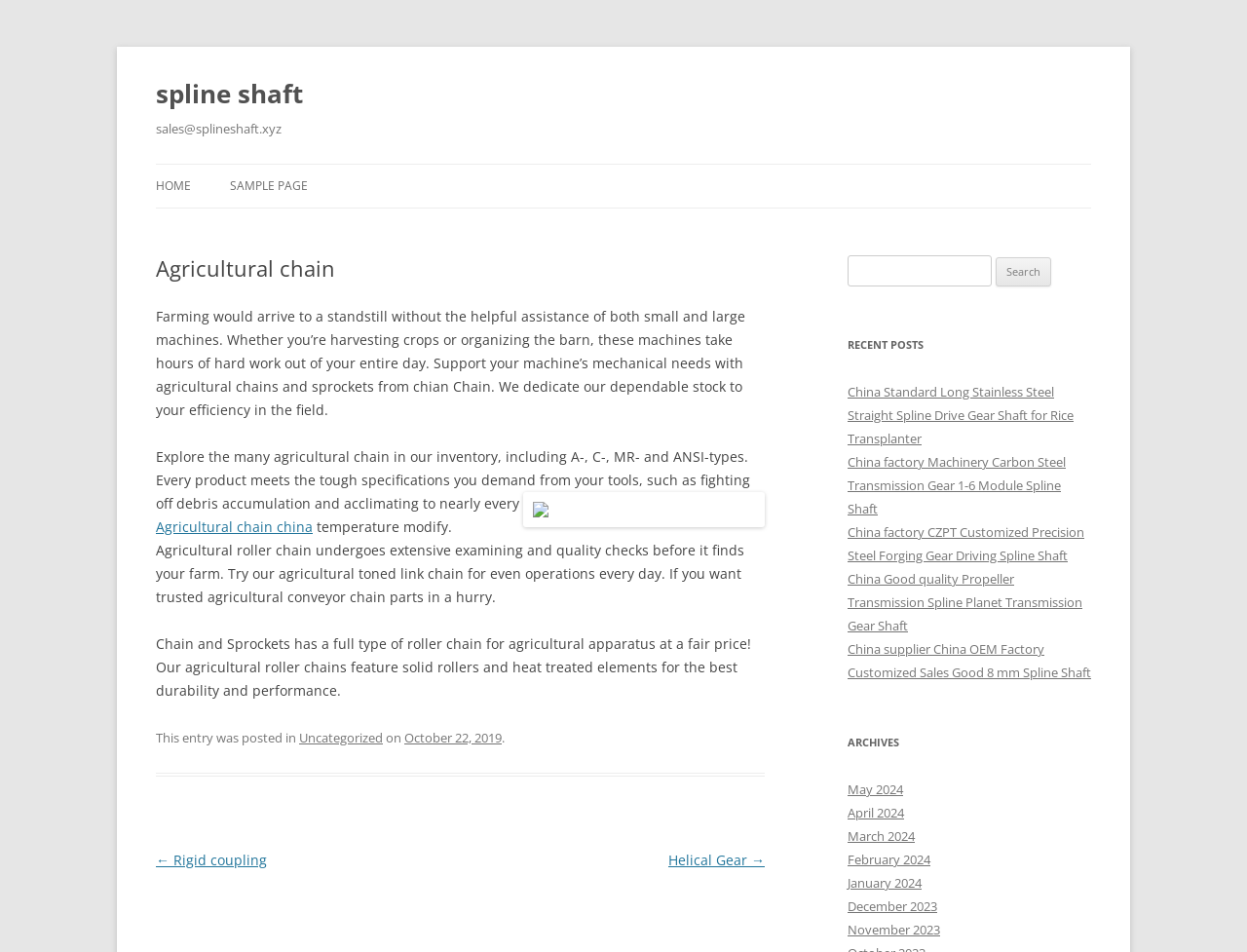Please answer the following question using a single word or phrase: 
What is the purpose of agricultural chains?

To support machine's mechanical needs